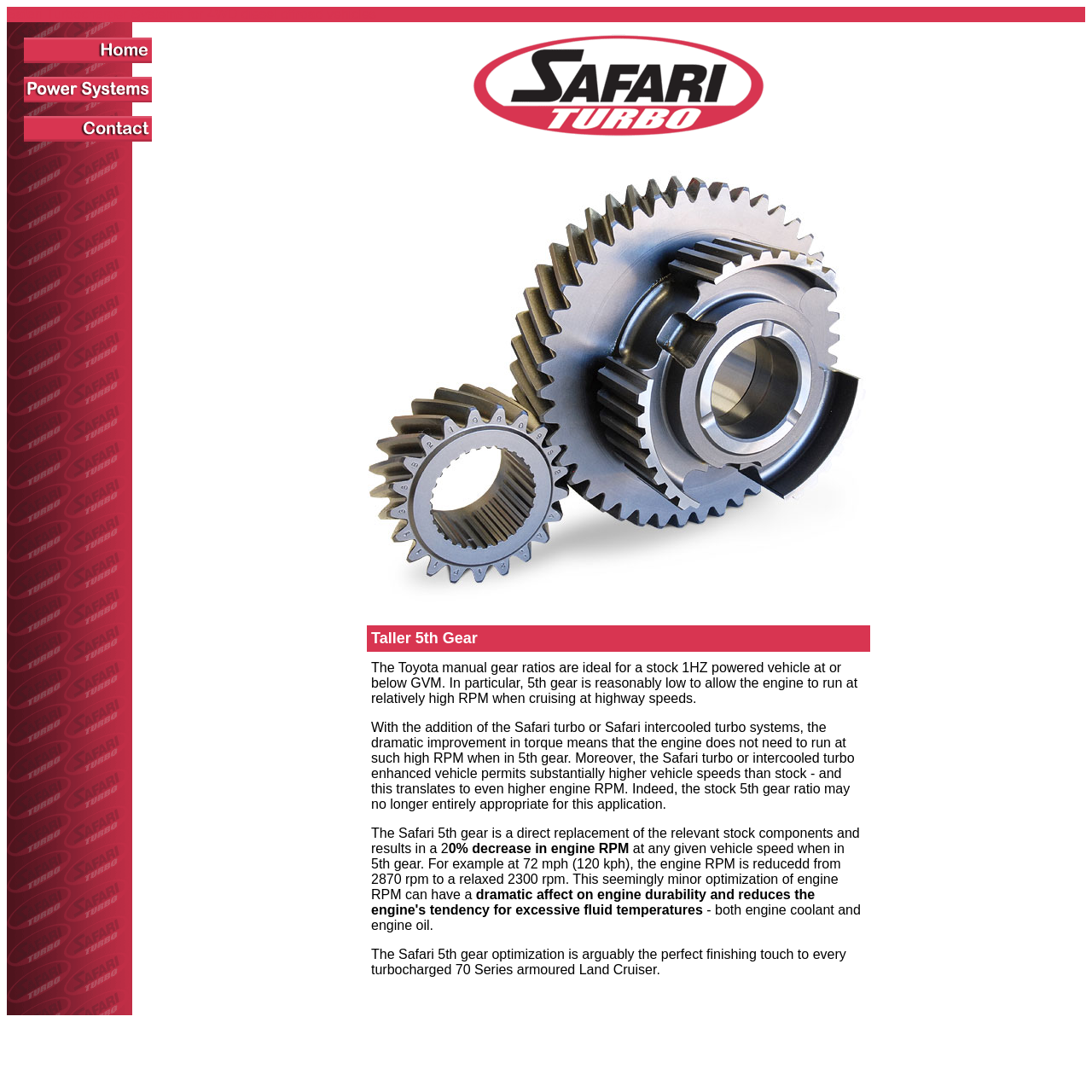What is the result of using the Safari 5th gear?
Refer to the image and answer the question using a single word or phrase.

20% decrease in engine RPM